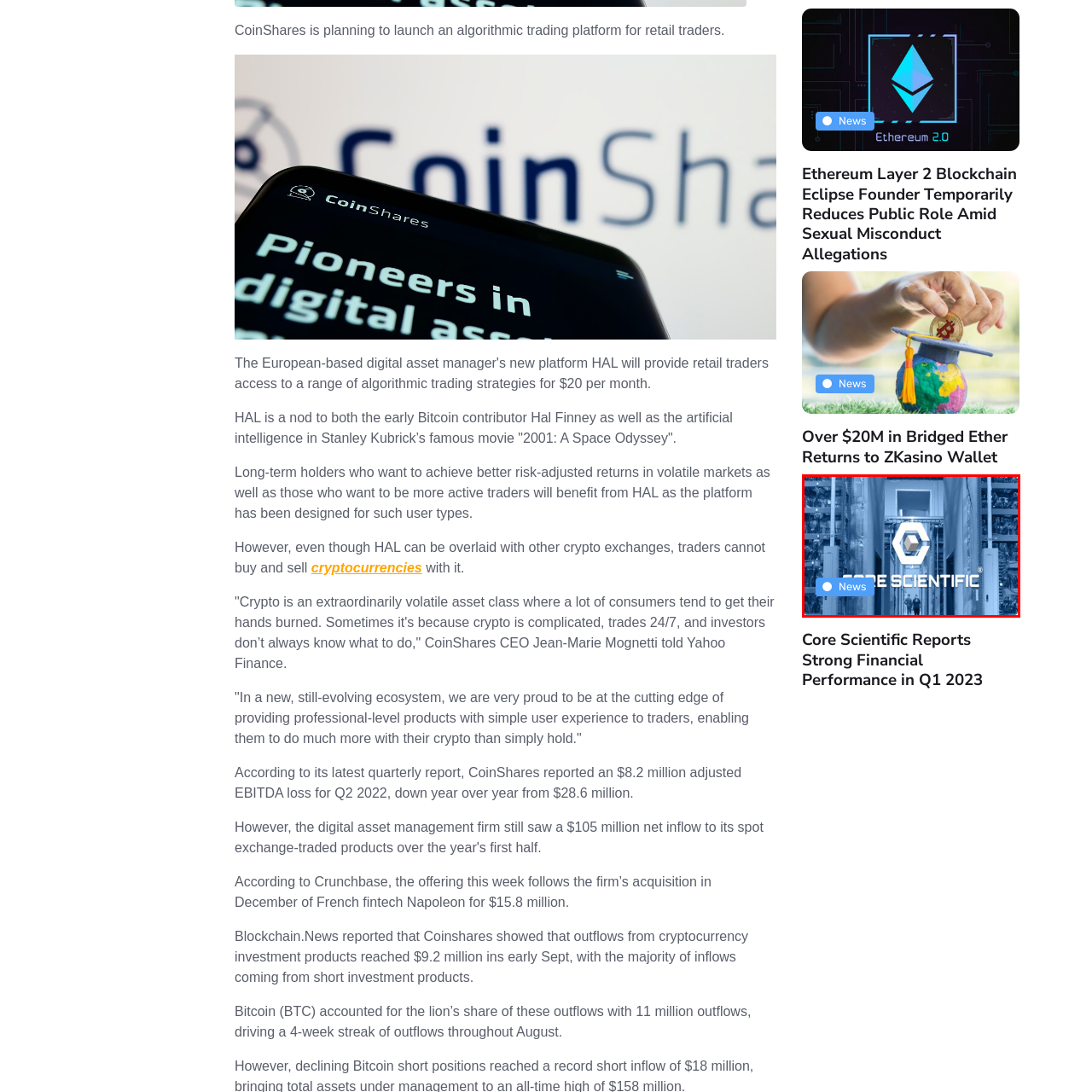What type of equipment is seen in the data center?
Analyze the highlighted section in the red bounding box of the image and respond to the question with a detailed explanation.

The image features racks of high-performance computing equipment in the data center, which is a key aspect of the company's engagement in high-tech mining and blockchain infrastructure.